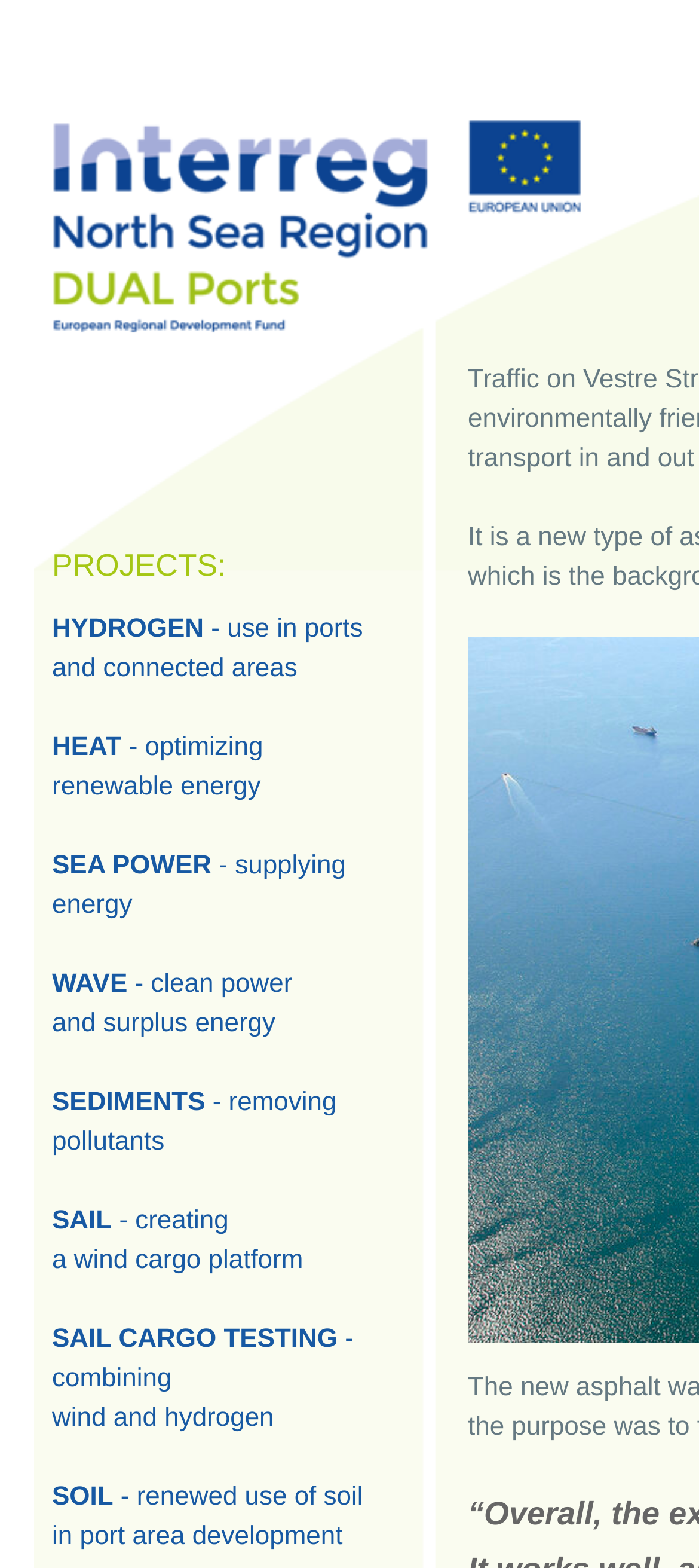Is there an image on the webpage?
Observe the image and answer the question with a one-word or short phrase response.

Yes